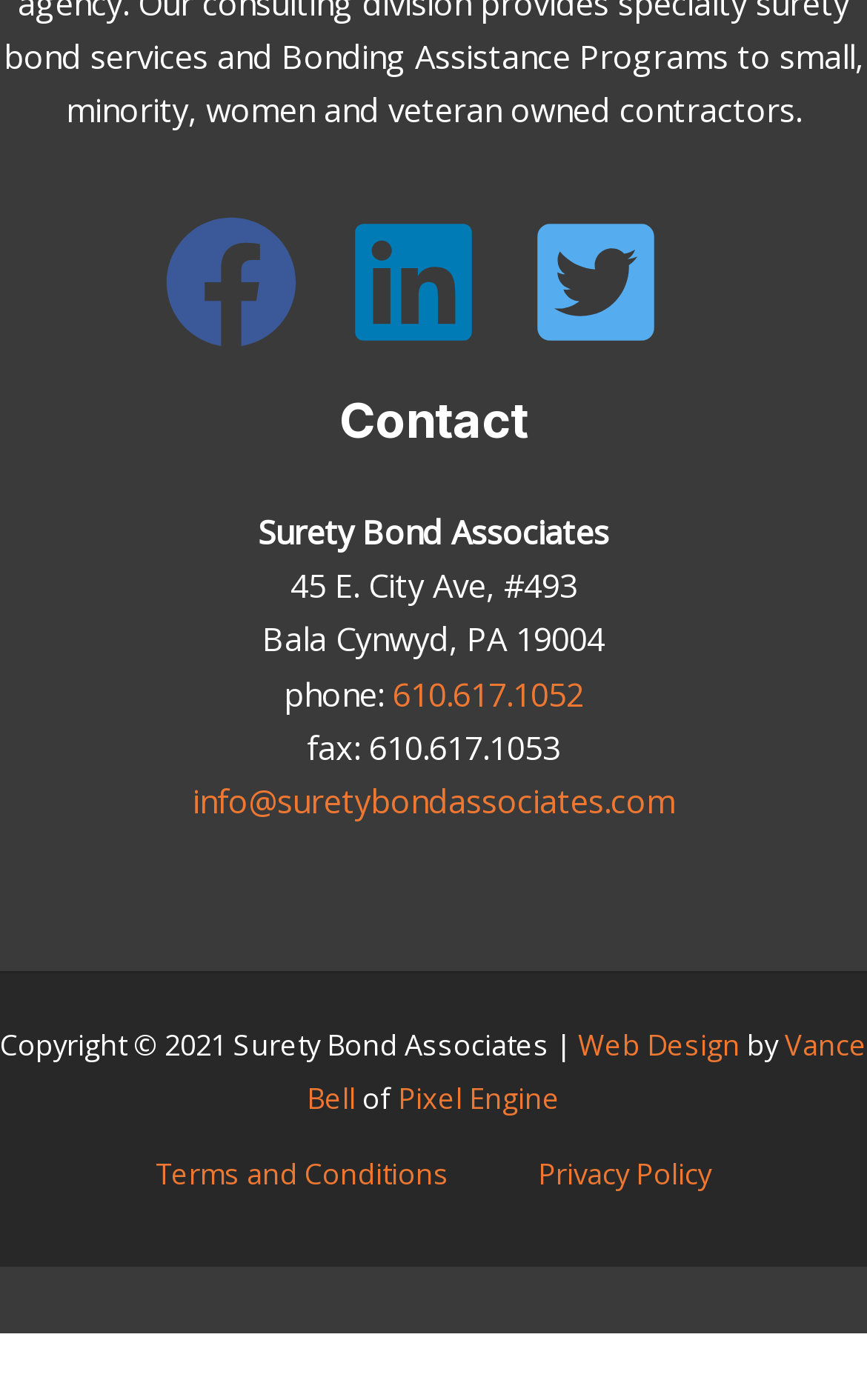What is the company name?
Using the image as a reference, answer with just one word or a short phrase.

Surety Bond Associates